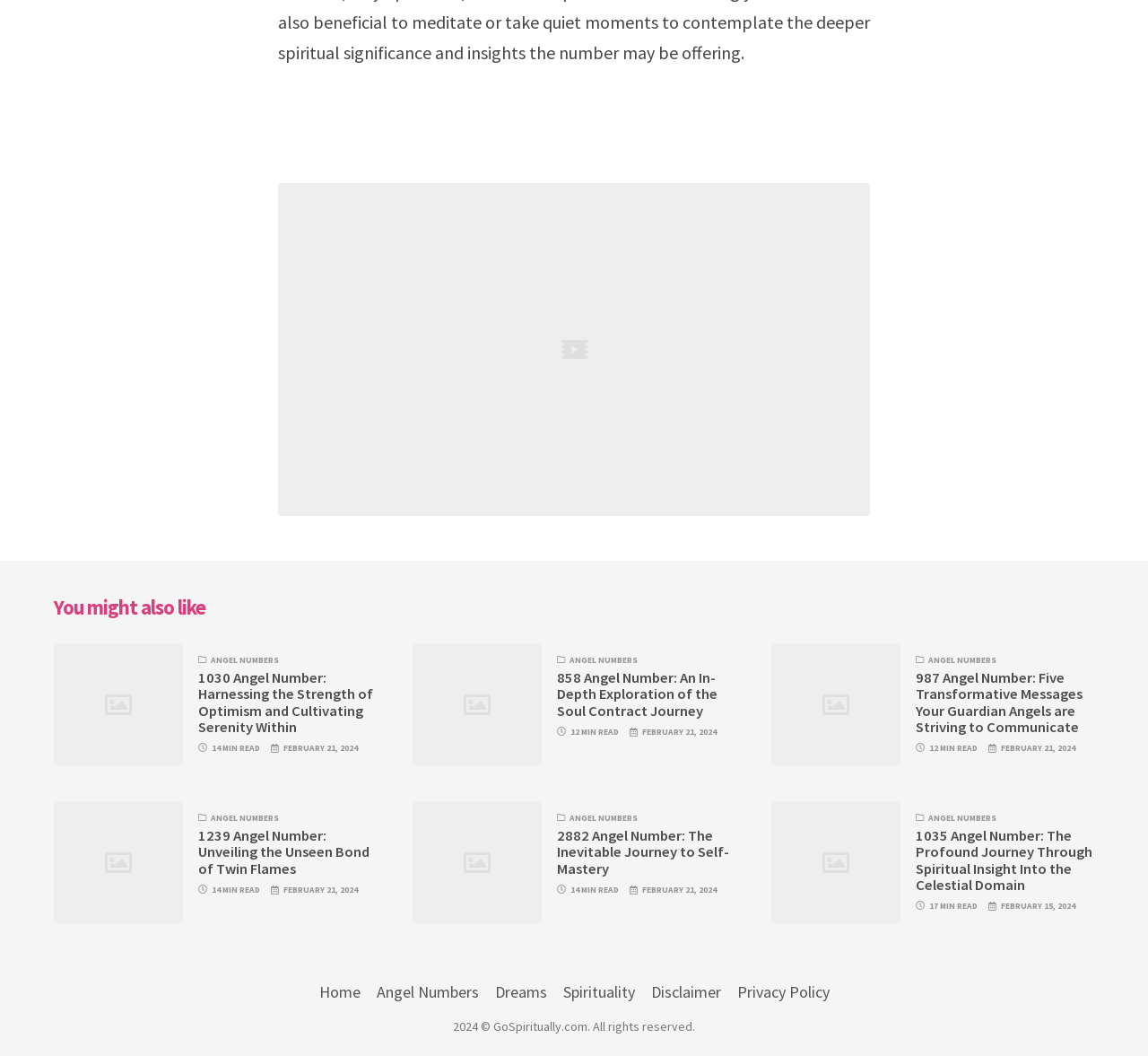Please determine the bounding box of the UI element that matches this description: Donate. The coordinates should be given as (top-left x, top-left y, bottom-right x, bottom-right y), with all values between 0 and 1.

None